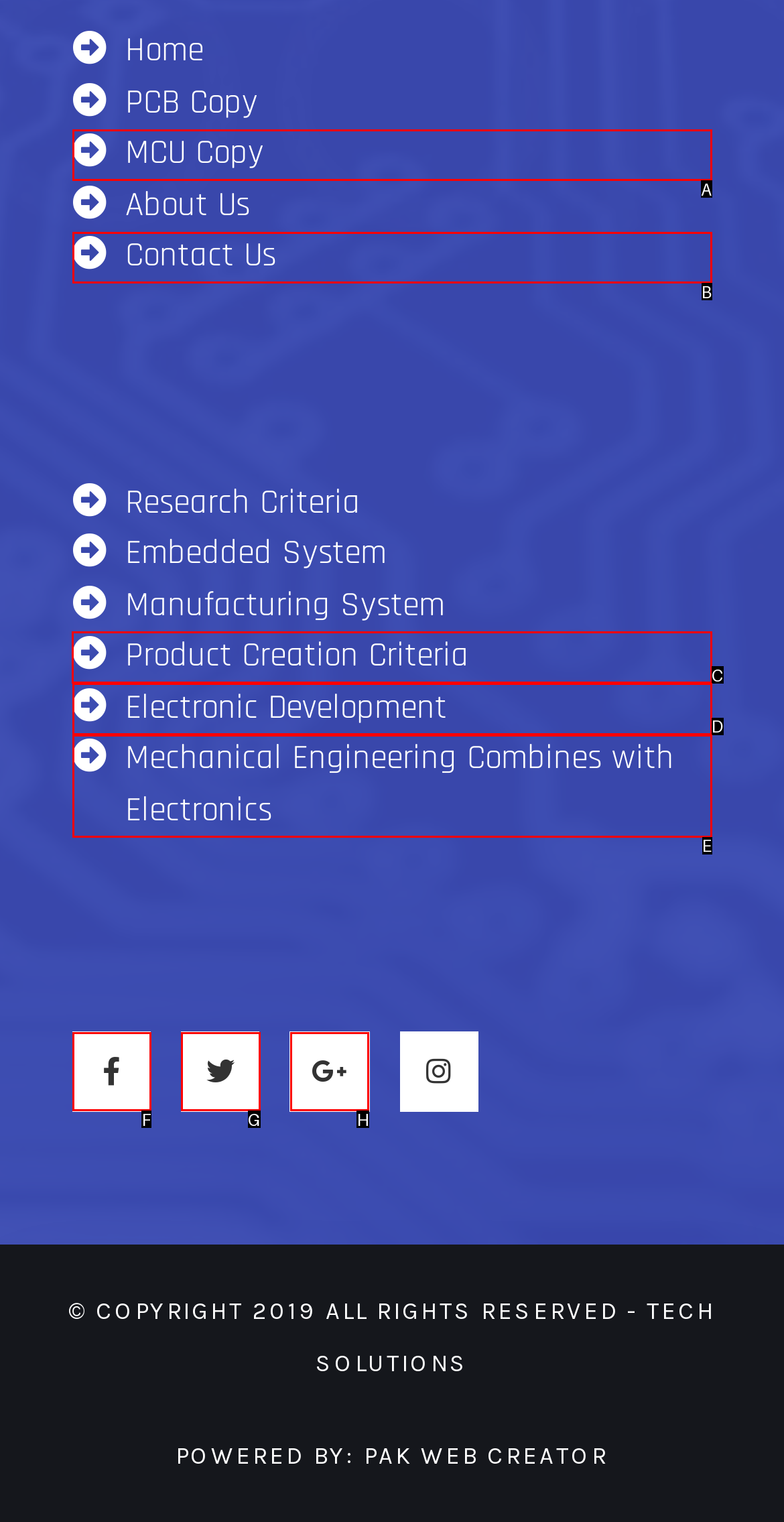From the given choices, which option should you click to complete this task: view product creation criteria? Answer with the letter of the correct option.

C